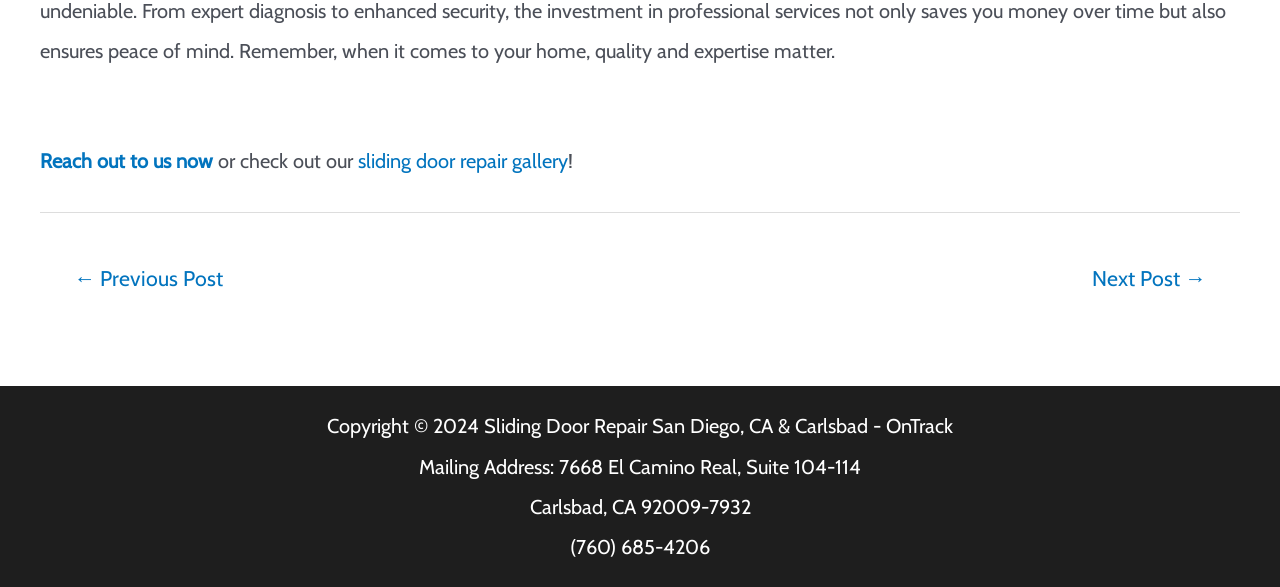What is the company's mailing address?
Look at the image and provide a detailed response to the question.

I found the mailing address by examining the bottom section of the webpage, where the company's contact information is listed. The mailing address is written in a static text element with the bounding box coordinates [0.327, 0.774, 0.673, 0.815].